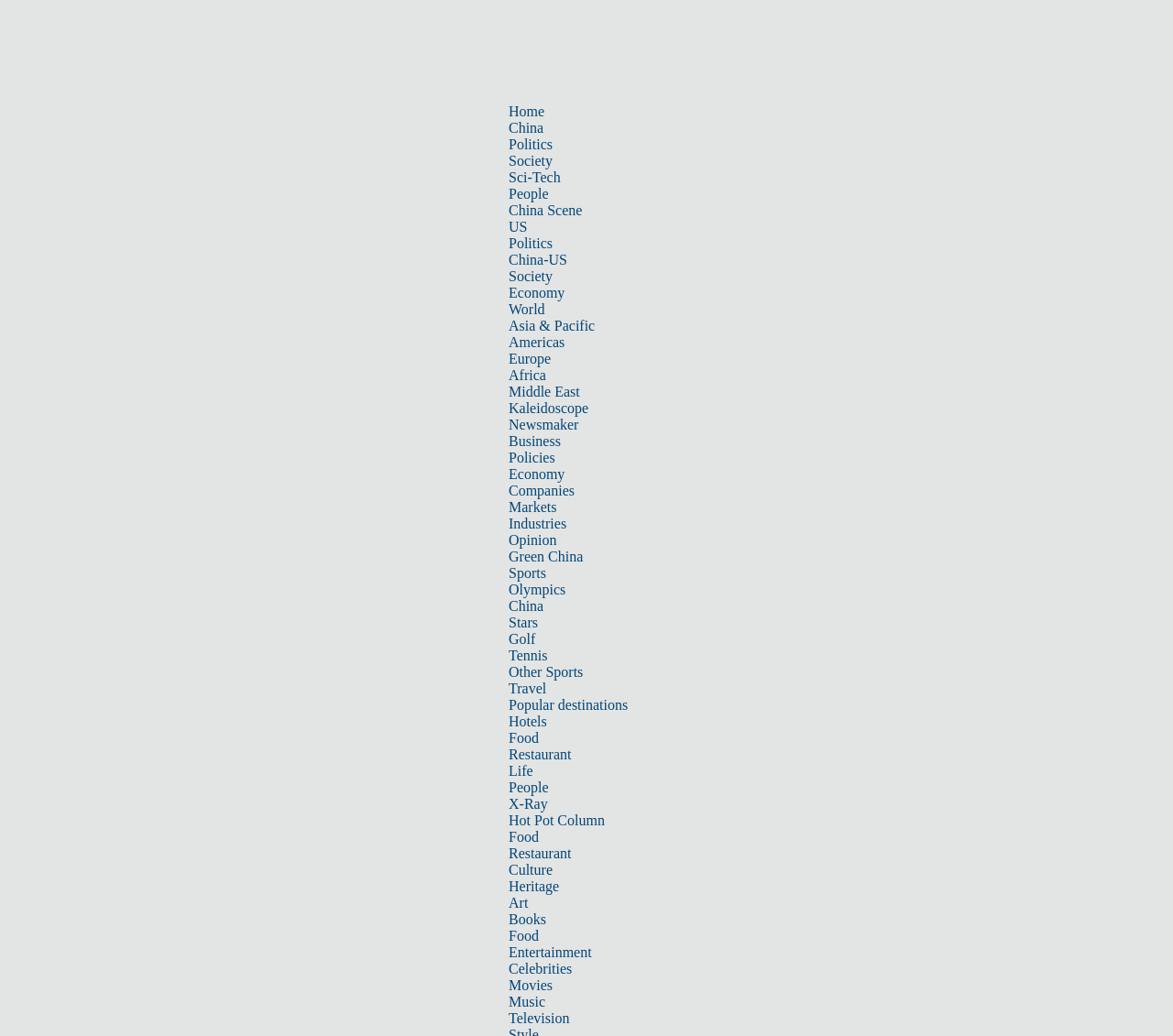Provide a short answer to the following question with just one word or phrase: What is the first link in the navigation menu?

Home